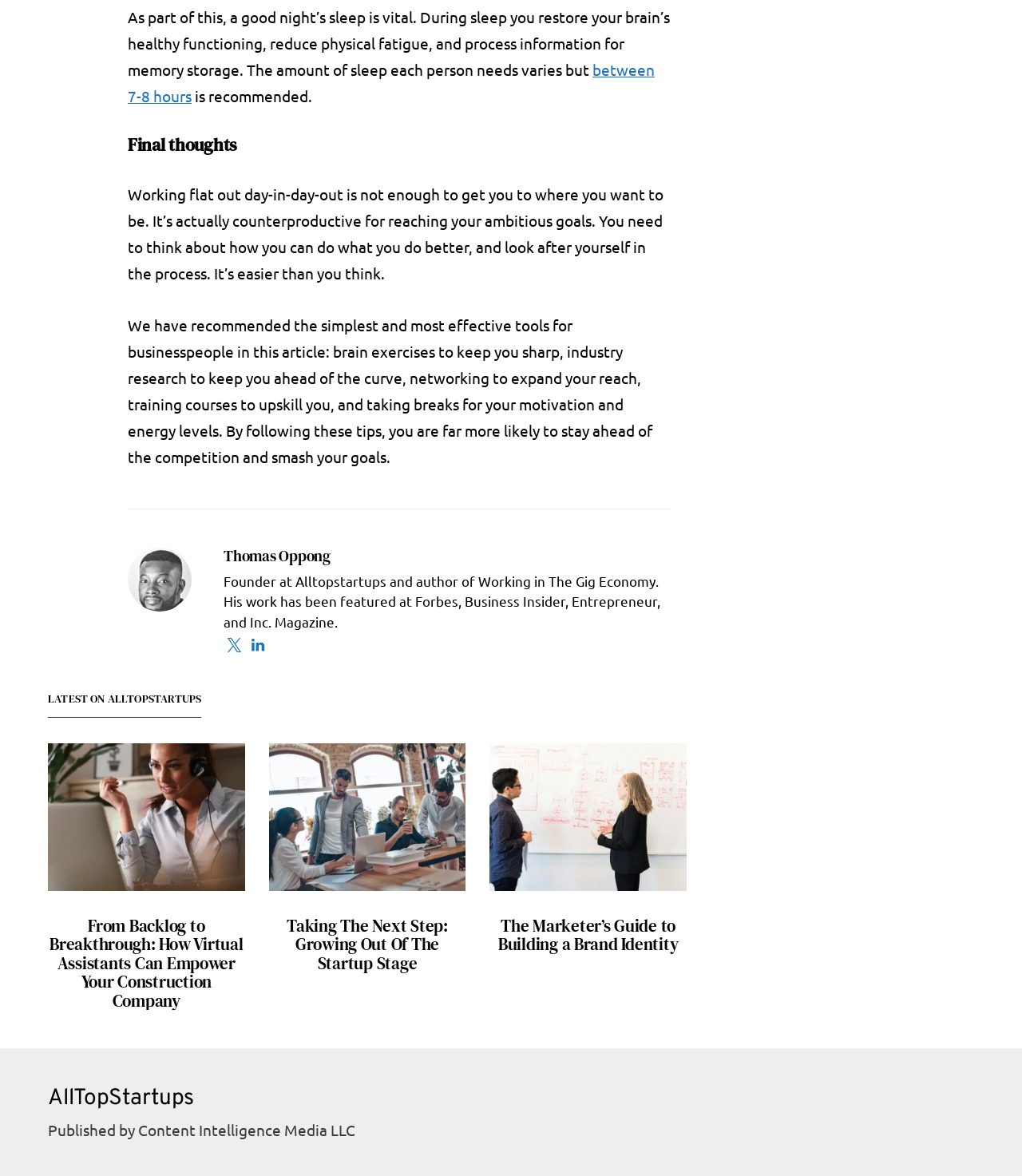Locate the bounding box coordinates of the clickable element to fulfill the following instruction: "Check the latest on AllTopStartups". Provide the coordinates as four float numbers between 0 and 1 in the format [left, top, right, bottom].

[0.047, 0.589, 0.672, 0.61]